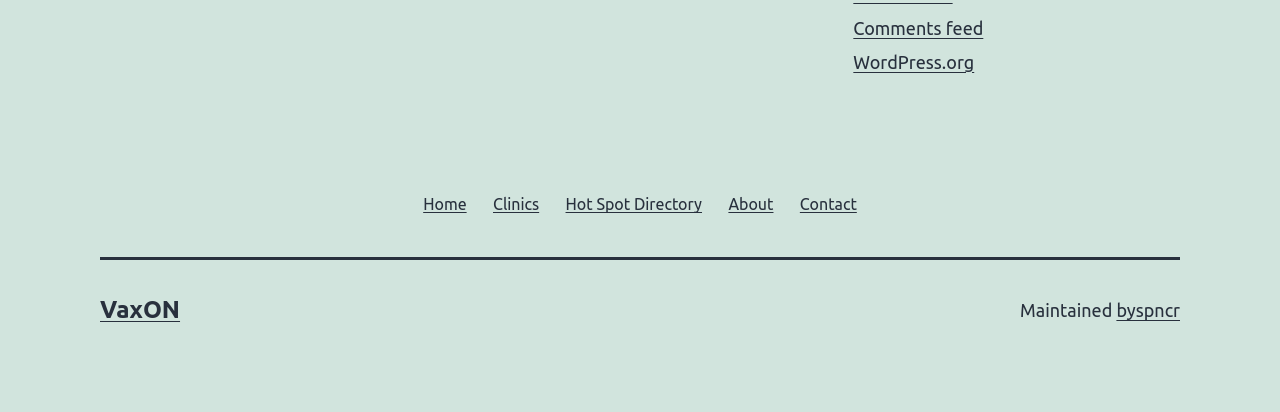Find the UI element described as: "Hot Spot Directory" and predict its bounding box coordinates. Ensure the coordinates are four float numbers between 0 and 1, [left, top, right, bottom].

[0.432, 0.431, 0.559, 0.555]